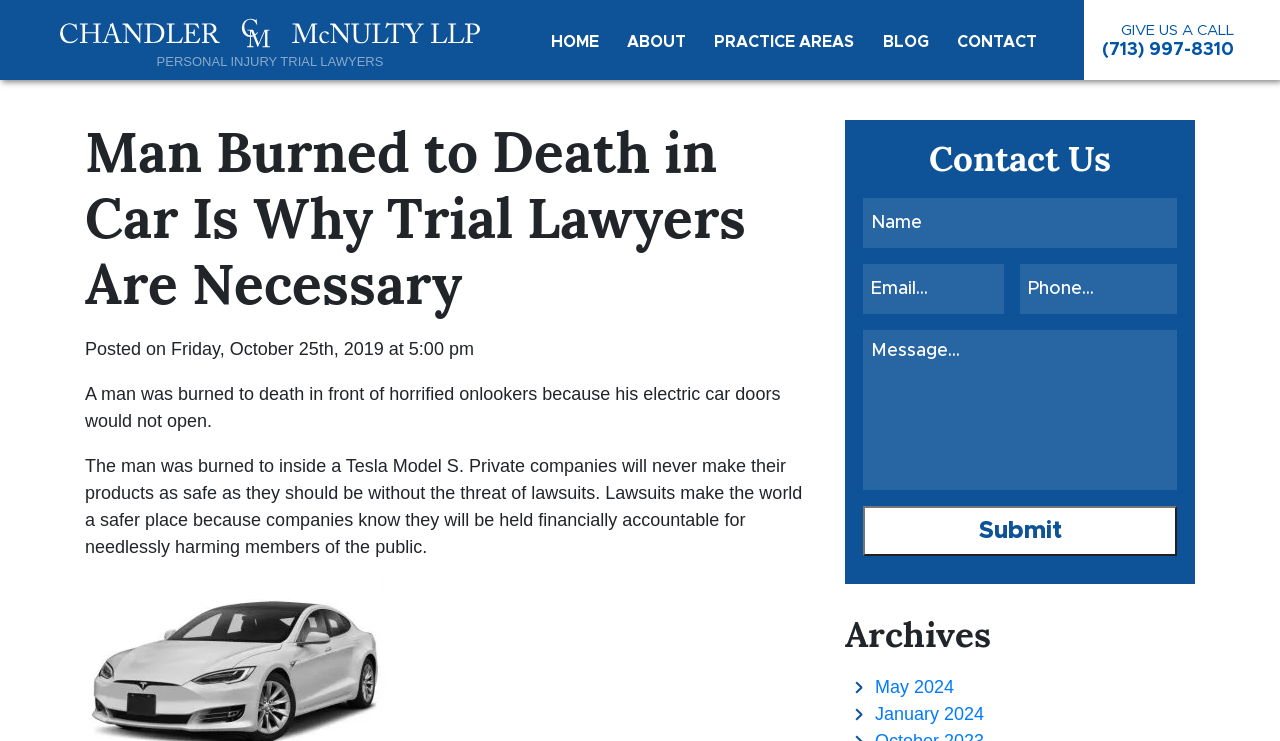Please identify the bounding box coordinates of the clickable element to fulfill the following instruction: "Learn how your comment data is processed". The coordinates should be four float numbers between 0 and 1, i.e., [left, top, right, bottom].

None